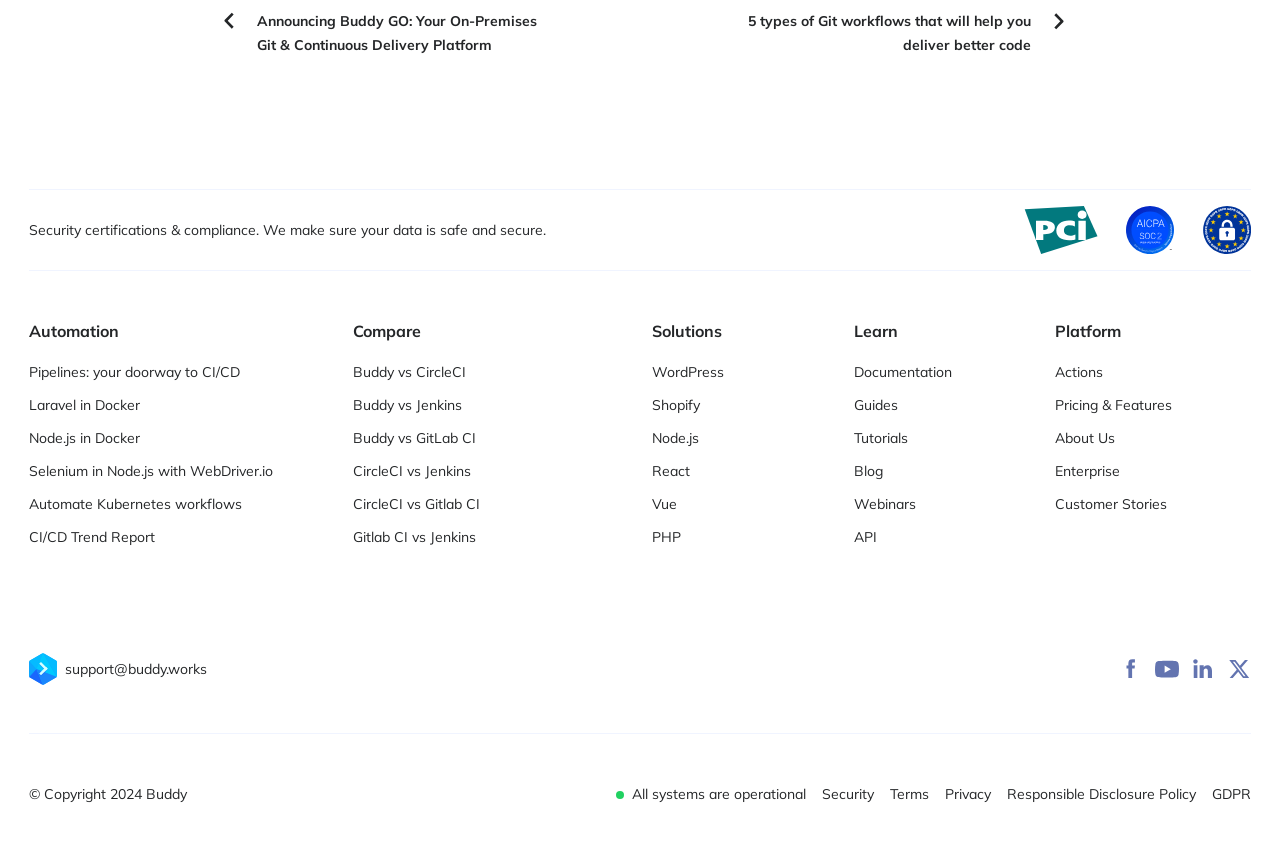What is the name of the company behind this platform?
Utilize the image to construct a detailed and well-explained answer.

The company name 'Buddy' is mentioned in the footer section of the webpage, along with the copyright information, and it is also present in the navigation menu under the 'Platform' section.